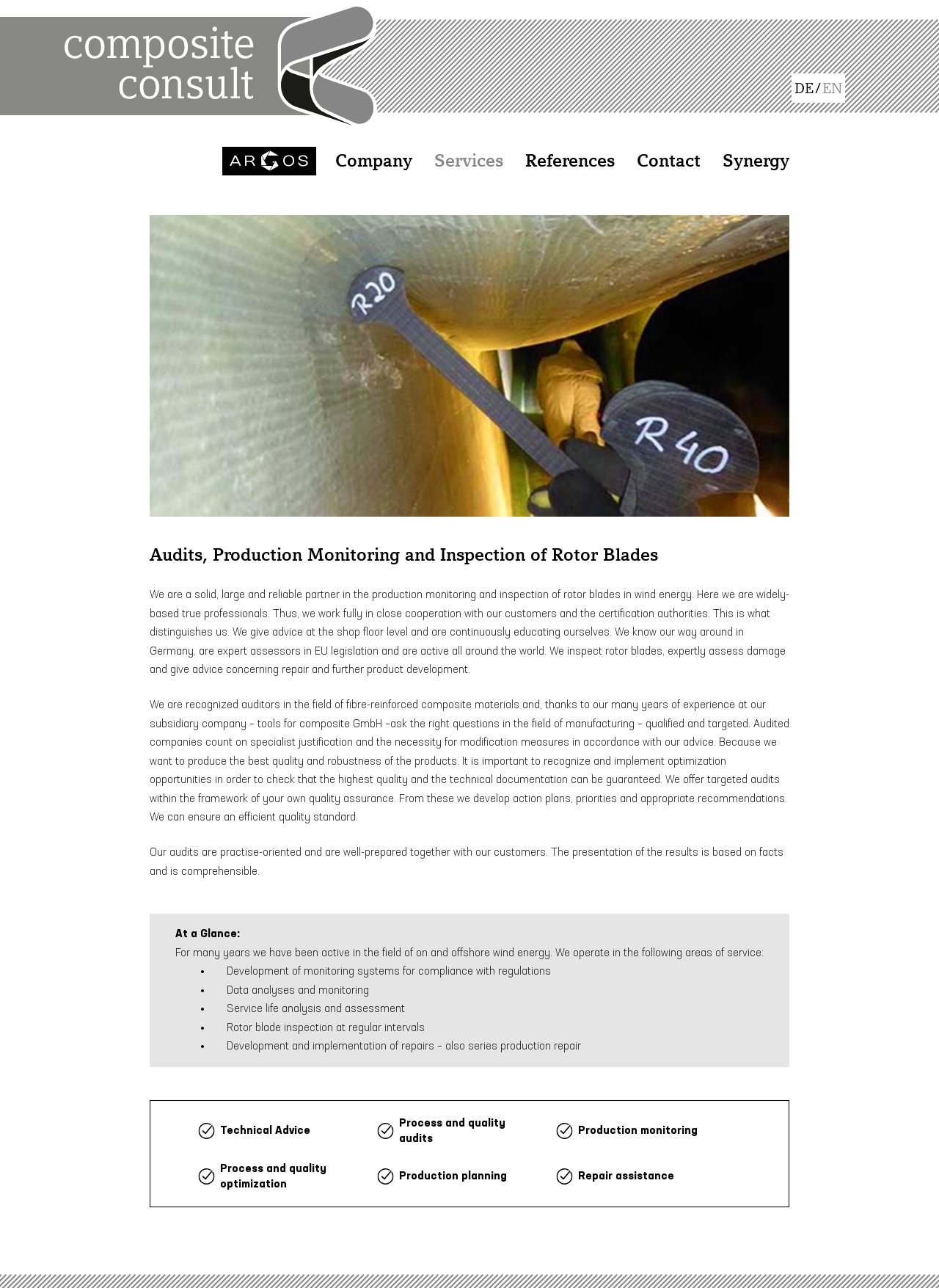What is the company's expertise?
Using the image, elaborate on the answer with as much detail as possible.

Based on the webpage content, the company, Composite Consult GmbH, specializes in the production monitoring and inspection of rotor blades in wind energy. They have expertise in fibre-reinforced composite materials and offer services such as audits, production monitoring, and inspection of rotor blades.